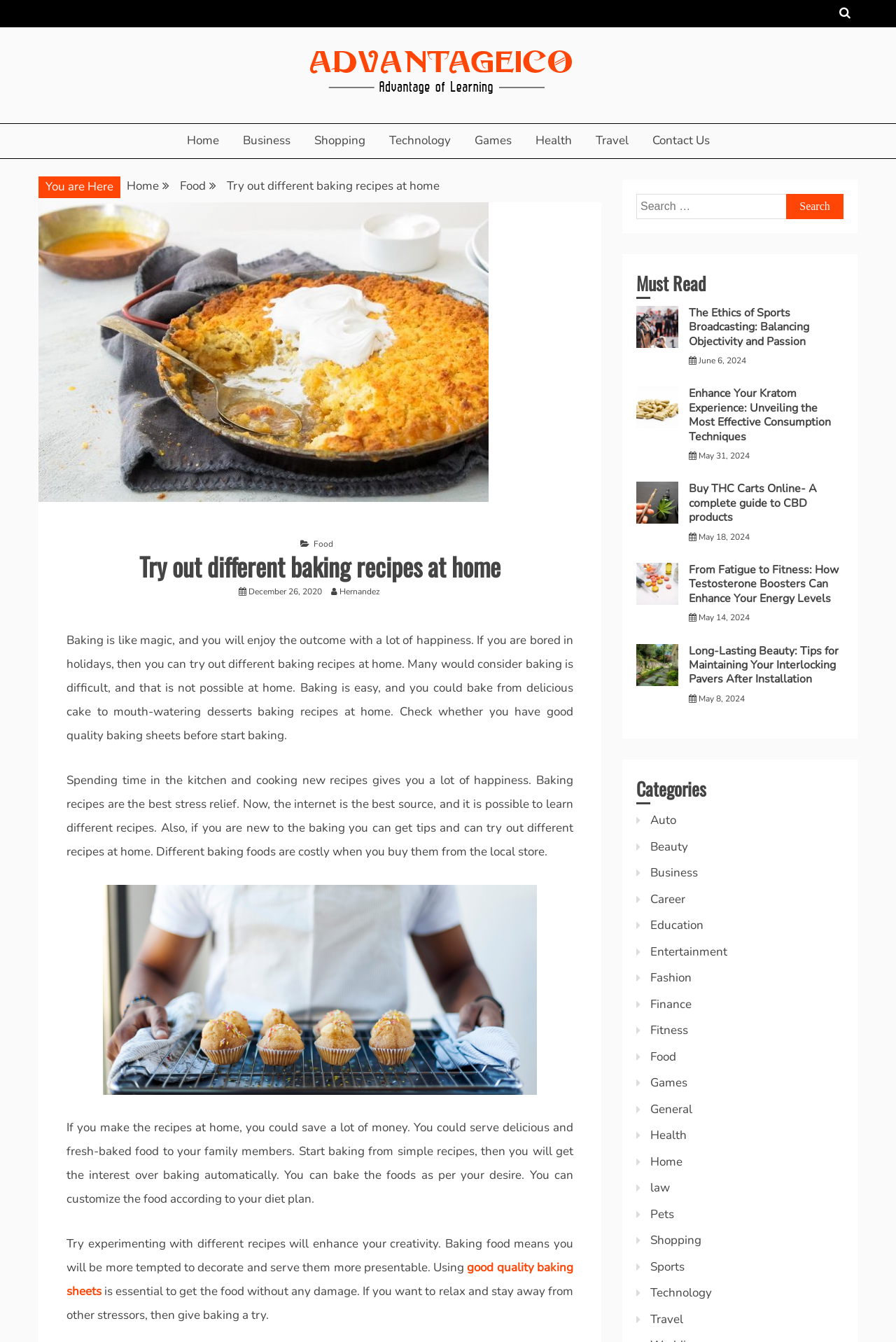What is the benefit of baking according to the webpage?
Please respond to the question with a detailed and well-explained answer.

According to the webpage, one of the benefits of baking is that it can be a stress relief, as mentioned in the sentence 'Baking recipes are the best stress relief'.